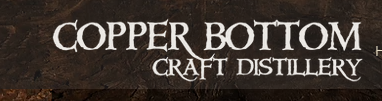What is the background of the logo?
Can you give a detailed and elaborate answer to the question?

The logo is set against a textured, dark background, which evokes an artisanal, rustic feel that aligns with the distillery’s commitment to handcrafted spirits.